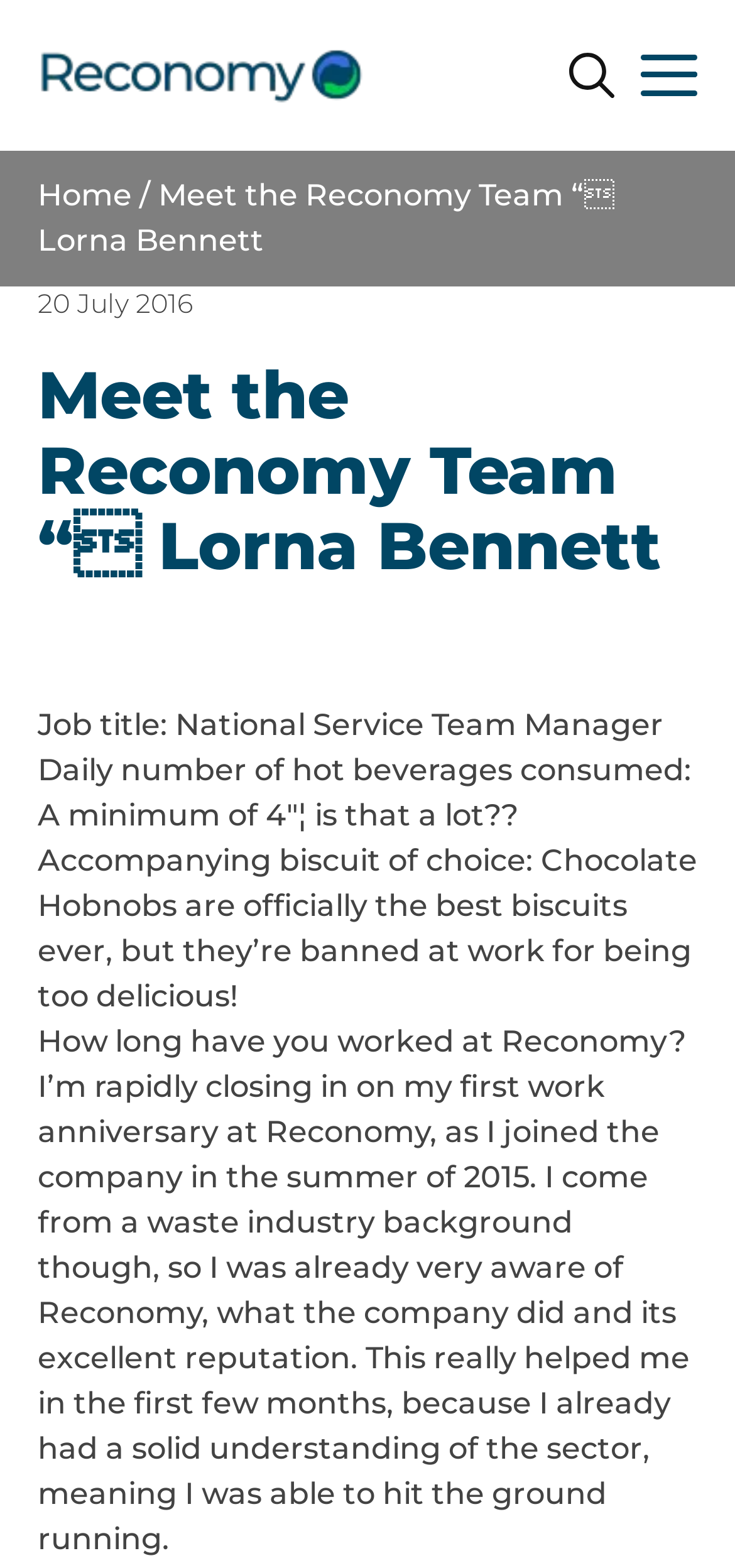Give a one-word or short phrase answer to this question: 
What is the date of the article about Lorna Bennett?

20 July 2016